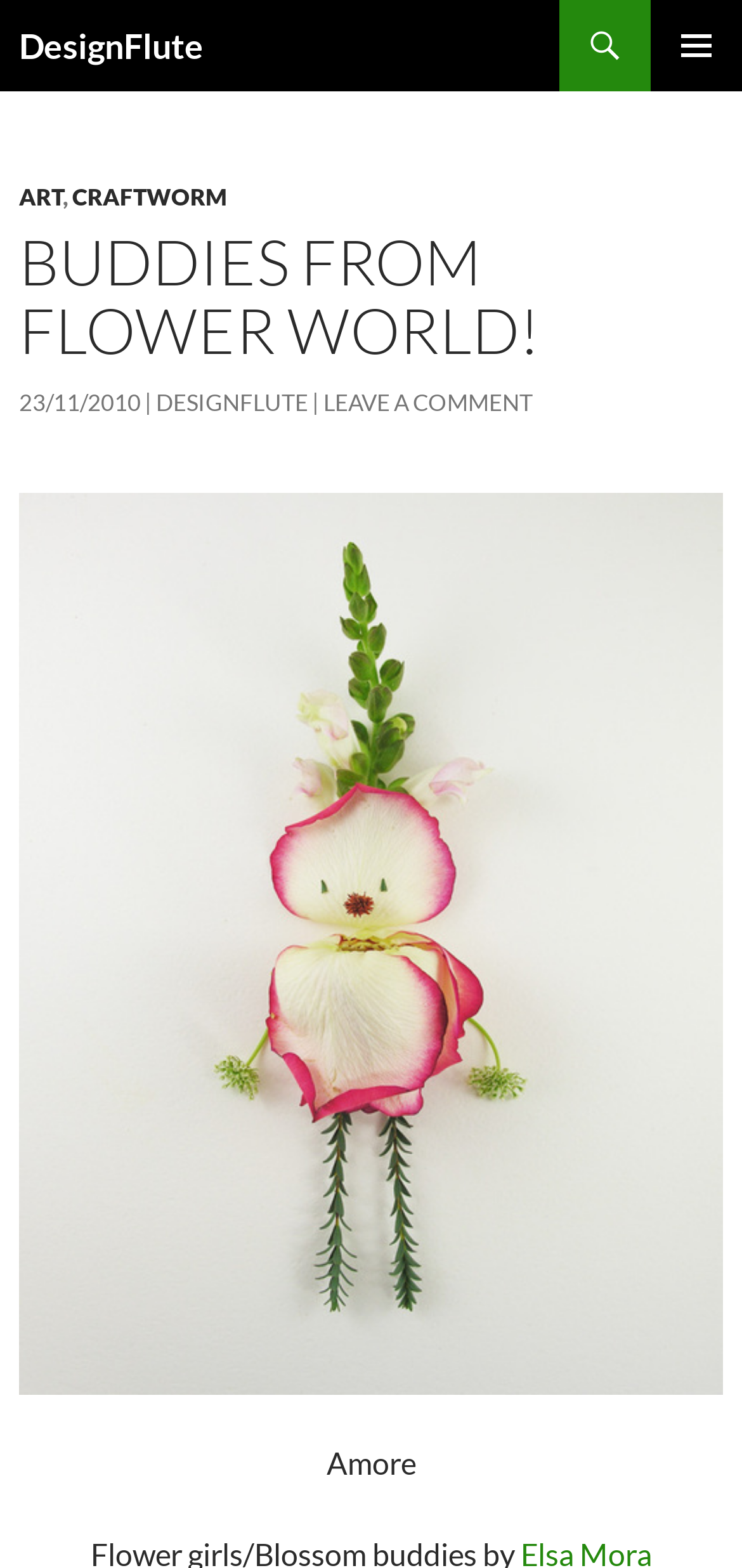What is the name of the website?
Based on the image, please offer an in-depth response to the question.

The webpage has a heading 'DesignFlute' at the top, and a link 'DesignFlute' in the header section, which suggests that the name of the website is DesignFlute.